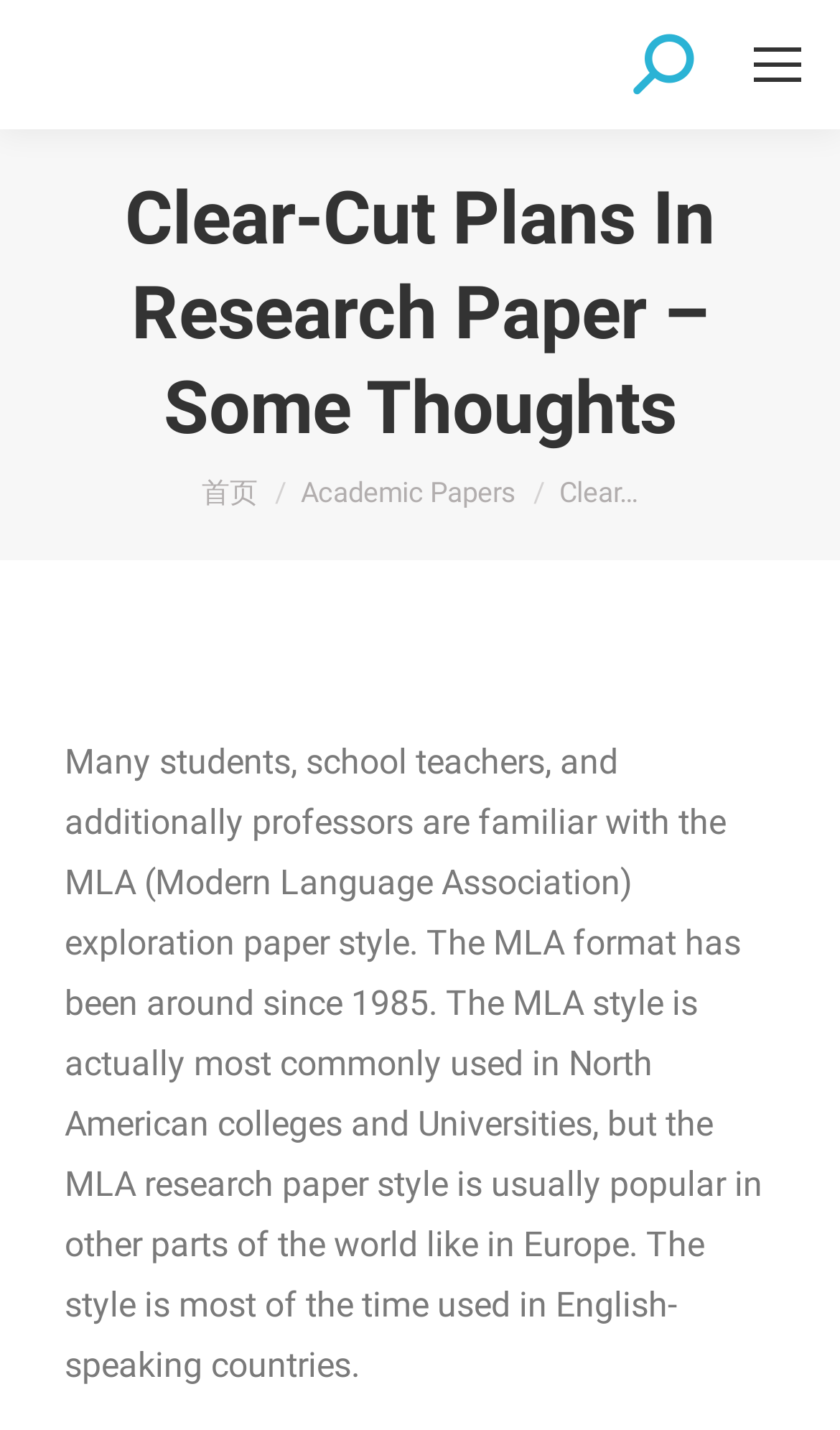What is the language primarily used in countries where MLA style is popular?
We need a detailed and meticulous answer to the question.

The webpage mentions that the MLA style is popular in English-speaking countries, implying that English is the primary language used in those countries.